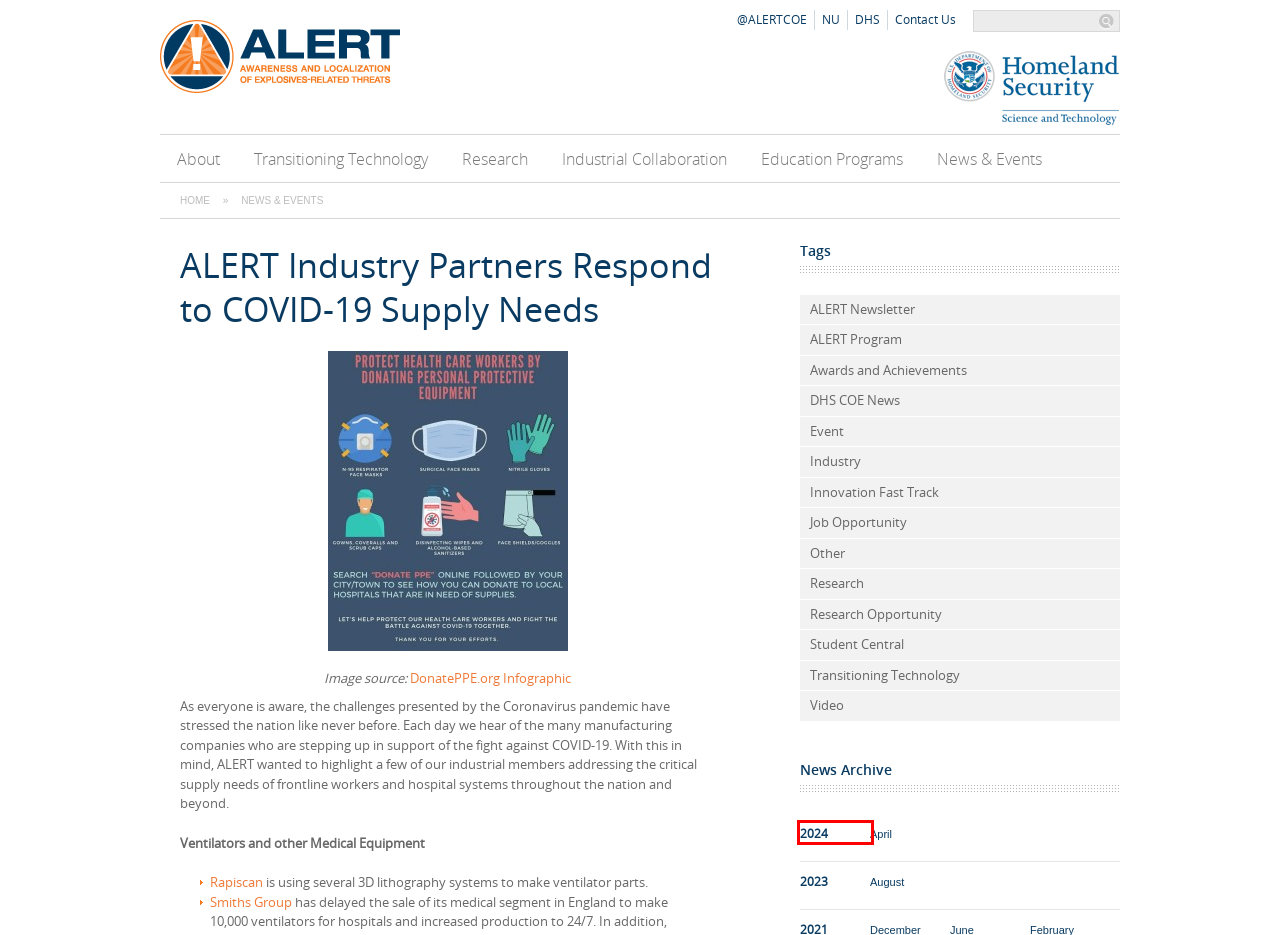Consider the screenshot of a webpage with a red bounding box around an element. Select the webpage description that best corresponds to the new page after clicking the element inside the red bounding box. Here are the candidates:
A. Security Screening, Threat Detection, and Metal Detectors | Rapiscan Systems
B. Industrial Collaboration - ALERT
C. About - ALERT
D. Research - ALERT
E. News Article/Event Archives From 2024
F. Contact Us - ALERT
G. ALERT Newsletter - ALERT
H. Home | Homeland Security

E